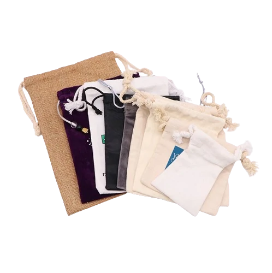Describe the image in great detail, covering all key points.

The image showcases a collection of eight decorative velvet and fabric bags, each designed to elegantly store tarot and oracle cards. The bags vary in color and size, with a mix of deep hues like purple and neutral tones, accentuating their luxurious textures. They feature drawstring closures, making them both functional and appealing for safeguarding precious card decks. This assortment is highlighted in the context of completing tarot and oracle decks, emphasizing how beautifully crafted accessories can enhance the overall presentation and quality of these spiritual tools.